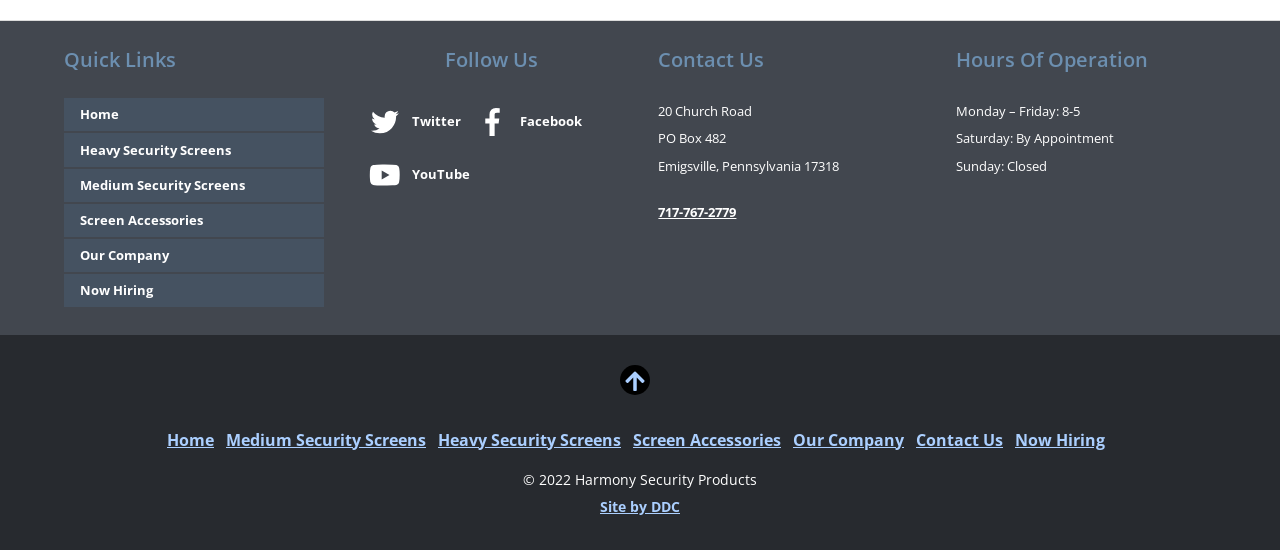What is the company's address?
Look at the screenshot and provide an in-depth answer.

The company's address is provided in the 'Contact Us' section, which includes the street address, PO box, city, state, and zip code.